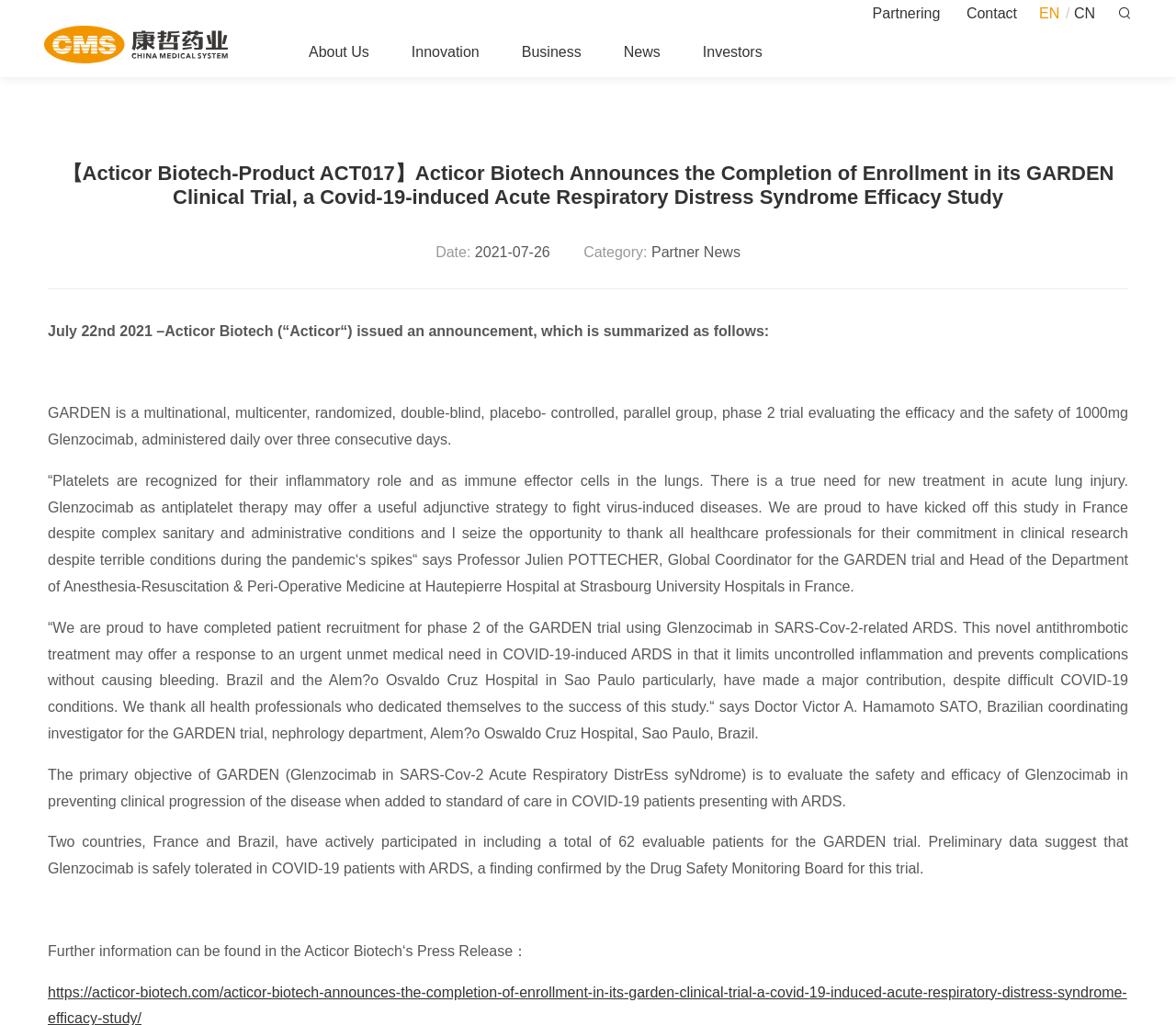Could you determine the bounding box coordinates of the clickable element to complete the instruction: "Click the 'About Us' link"? Provide the coordinates as four float numbers between 0 and 1, i.e., [left, top, right, bottom].

[0.262, 0.027, 0.314, 0.075]